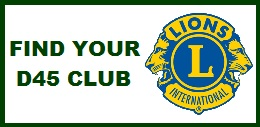Depict the image with a detailed narrative.

The image prominently features the phrase "FIND YOUR D45 CLUB" in bold green text, encouraging individuals to connect with their local Lions Club in District 45. Adjacent to the text, a circular blue and yellow emblem displays the Lions Clubs International logo, characterized by two stylized lion heads facing outward, symbolizing strength and community service. The logo reinforces the spirit of the Lions Clubs, which aim to support local communities through various service initiatives. The background is a clean white, framed by a green border that enhances the visibility and appeal of the announcement. This image serves as an invitation to engage with the Lions Clubs, highlighting the importance of community involvement and support within the district.